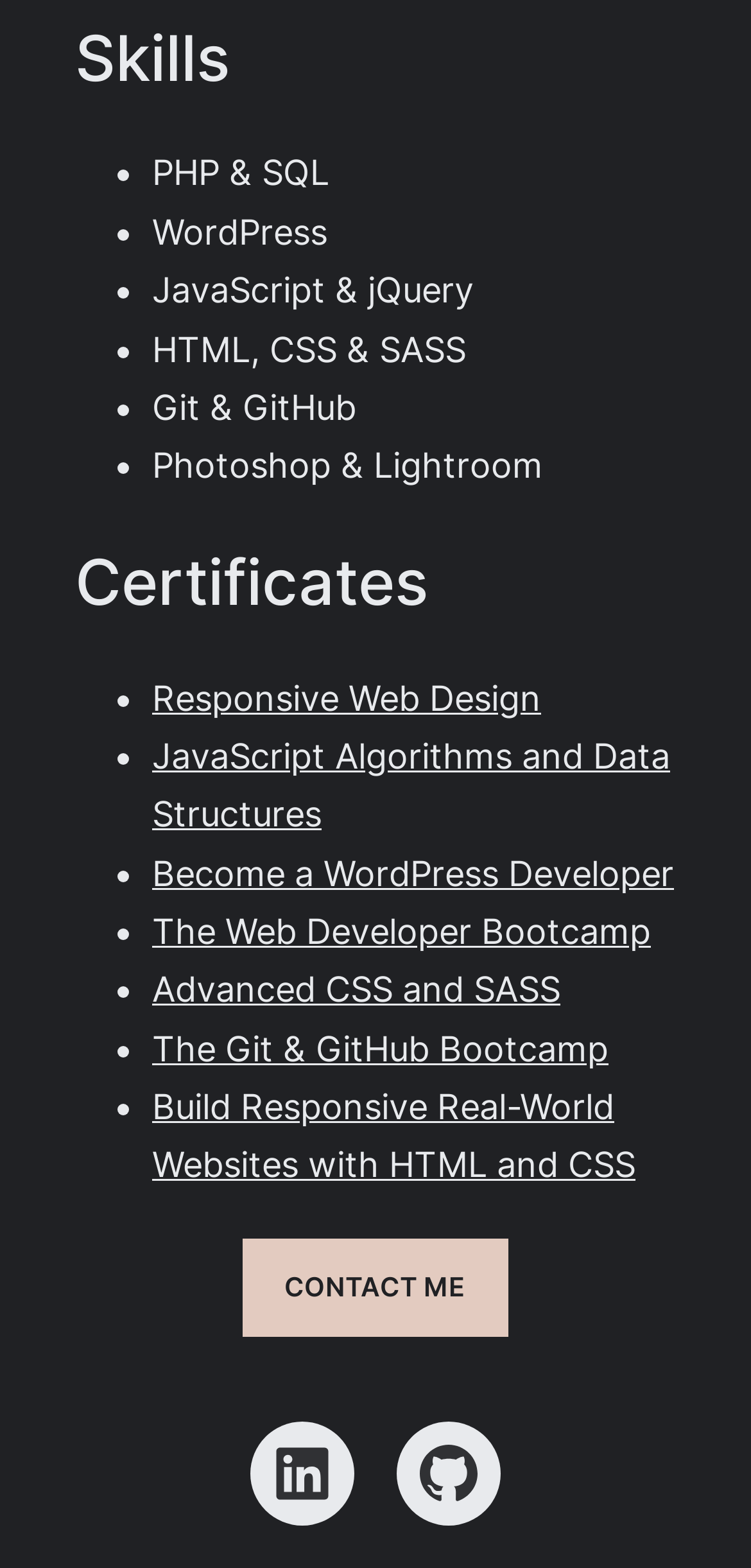What is the first skill listed?
Please describe in detail the information shown in the image to answer the question.

The first skill listed is 'PHP & SQL' which can be found under the 'Skills' heading, indicated by the StaticText element with the text 'PHP & SQL' at coordinates [0.203, 0.098, 0.438, 0.123].